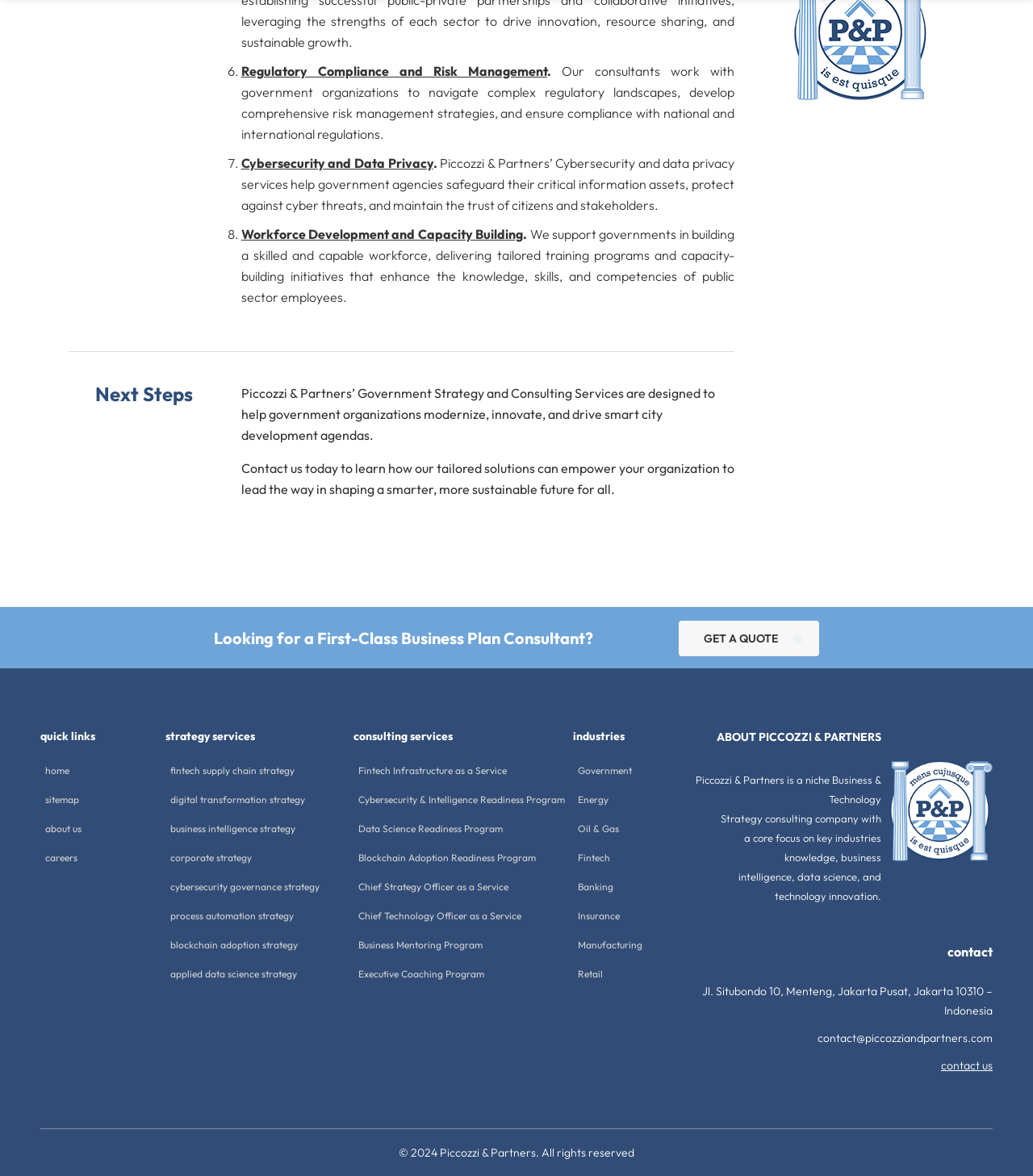Find the bounding box coordinates of the clickable area required to complete the following action: "View sitemap".

[0.031, 0.675, 0.077, 0.685]